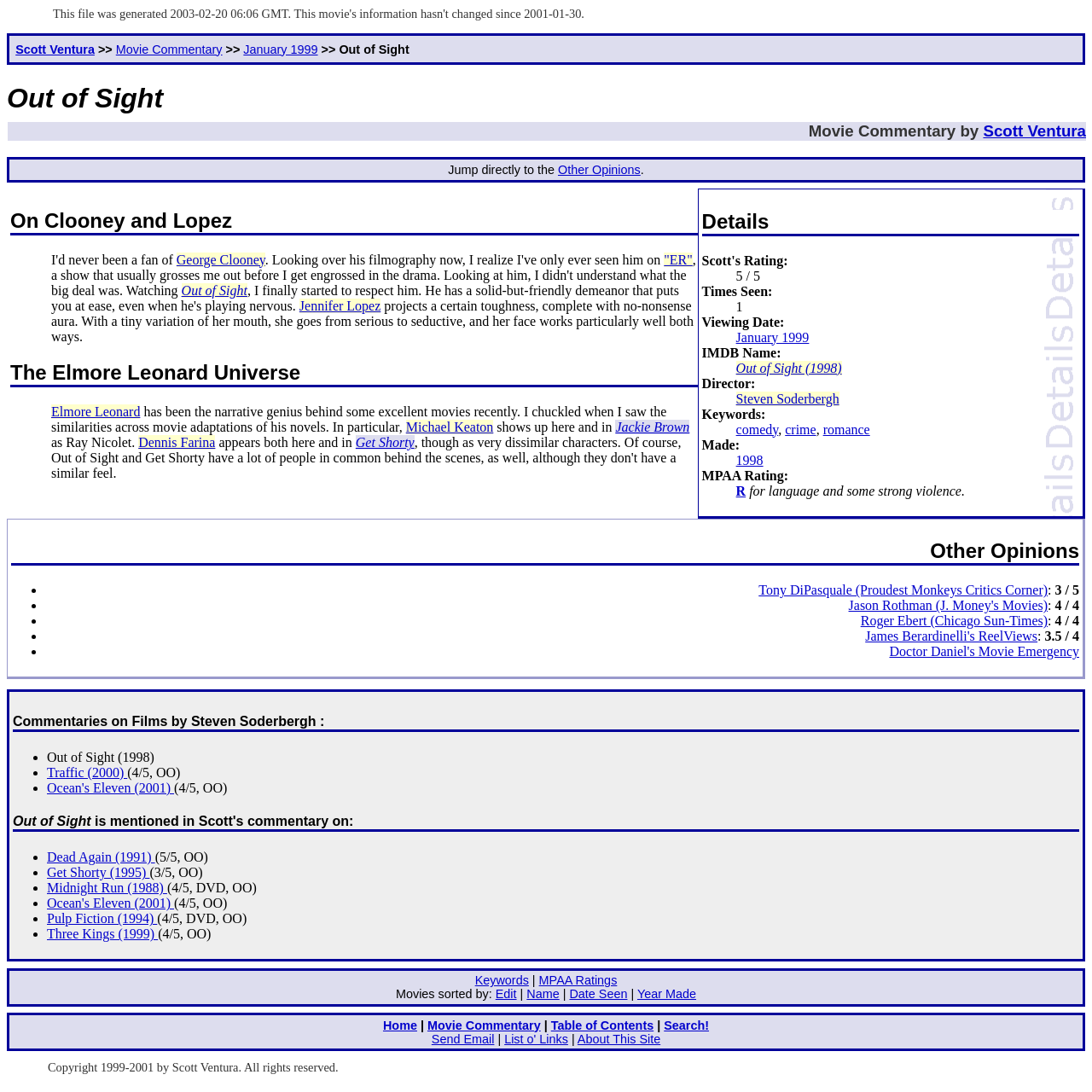Examine the image carefully and respond to the question with a detailed answer: 
What is the rating of the movie?

I found the rating of the movie by looking at the 'Details' section, where it lists '5 / 5' as the rating.